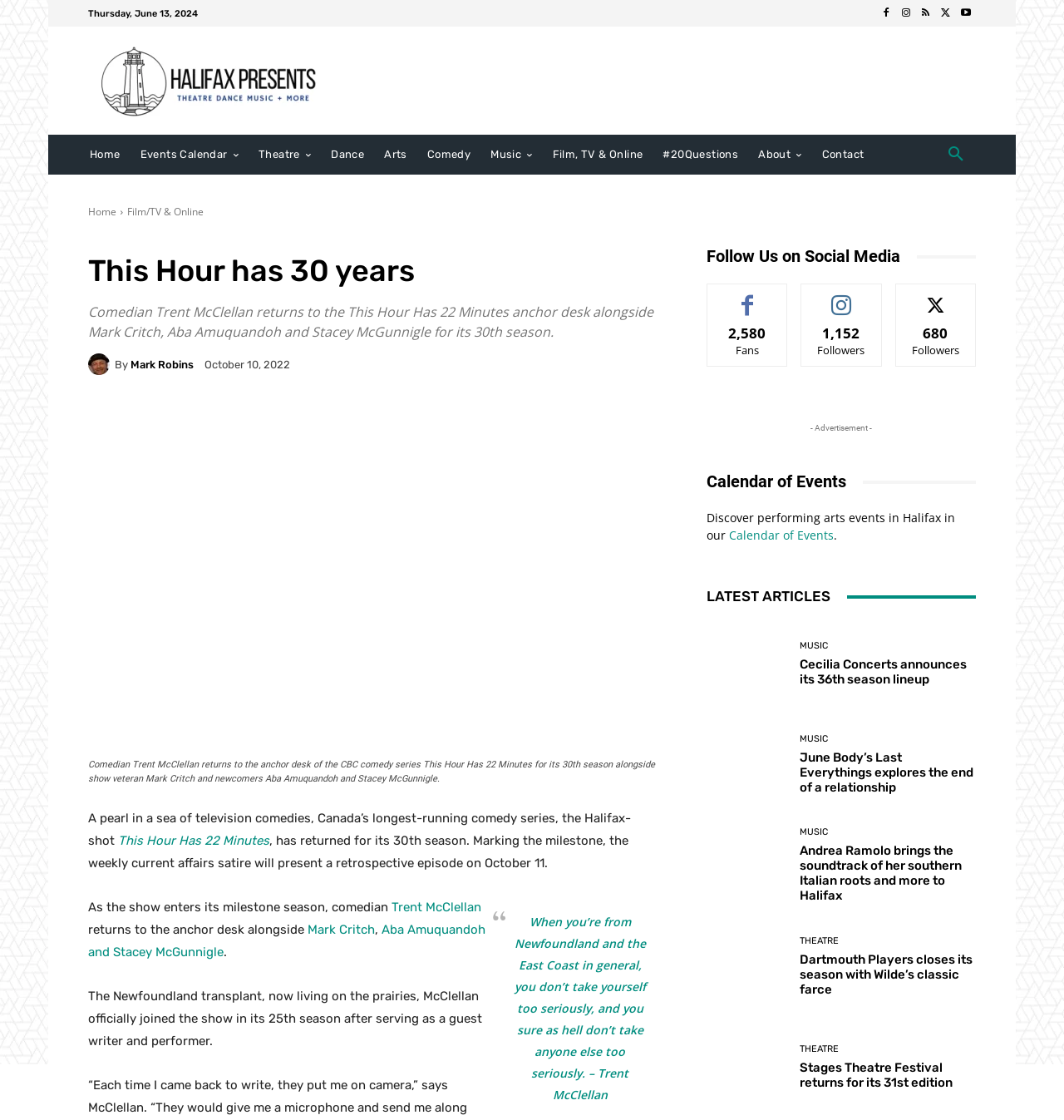Could you provide the bounding box coordinates for the portion of the screen to click to complete this instruction: "Share the article"?

[0.122, 0.371, 0.147, 0.382]